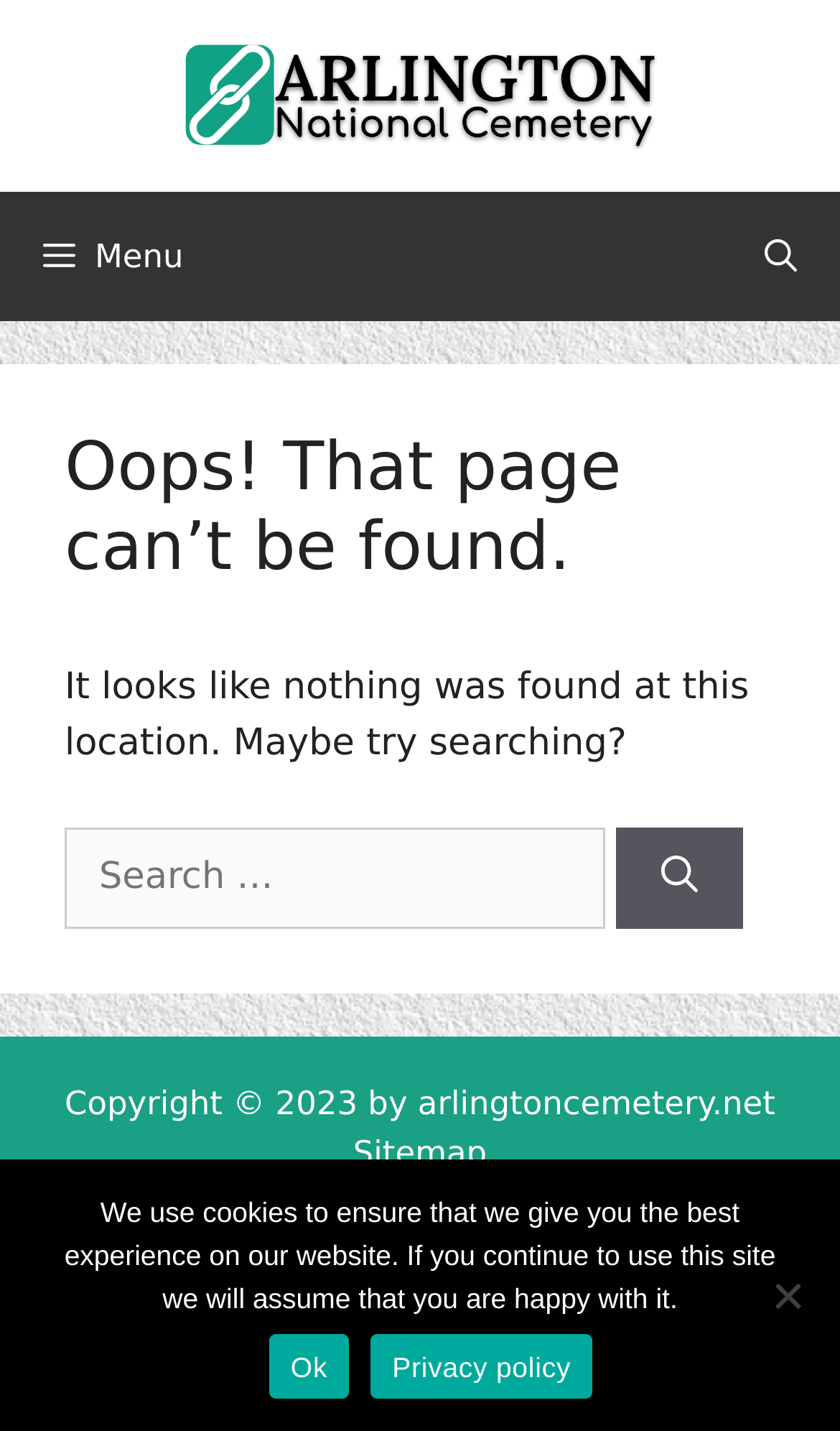Could you highlight the region that needs to be clicked to execute the instruction: "Search for something"?

[0.077, 0.578, 0.721, 0.65]